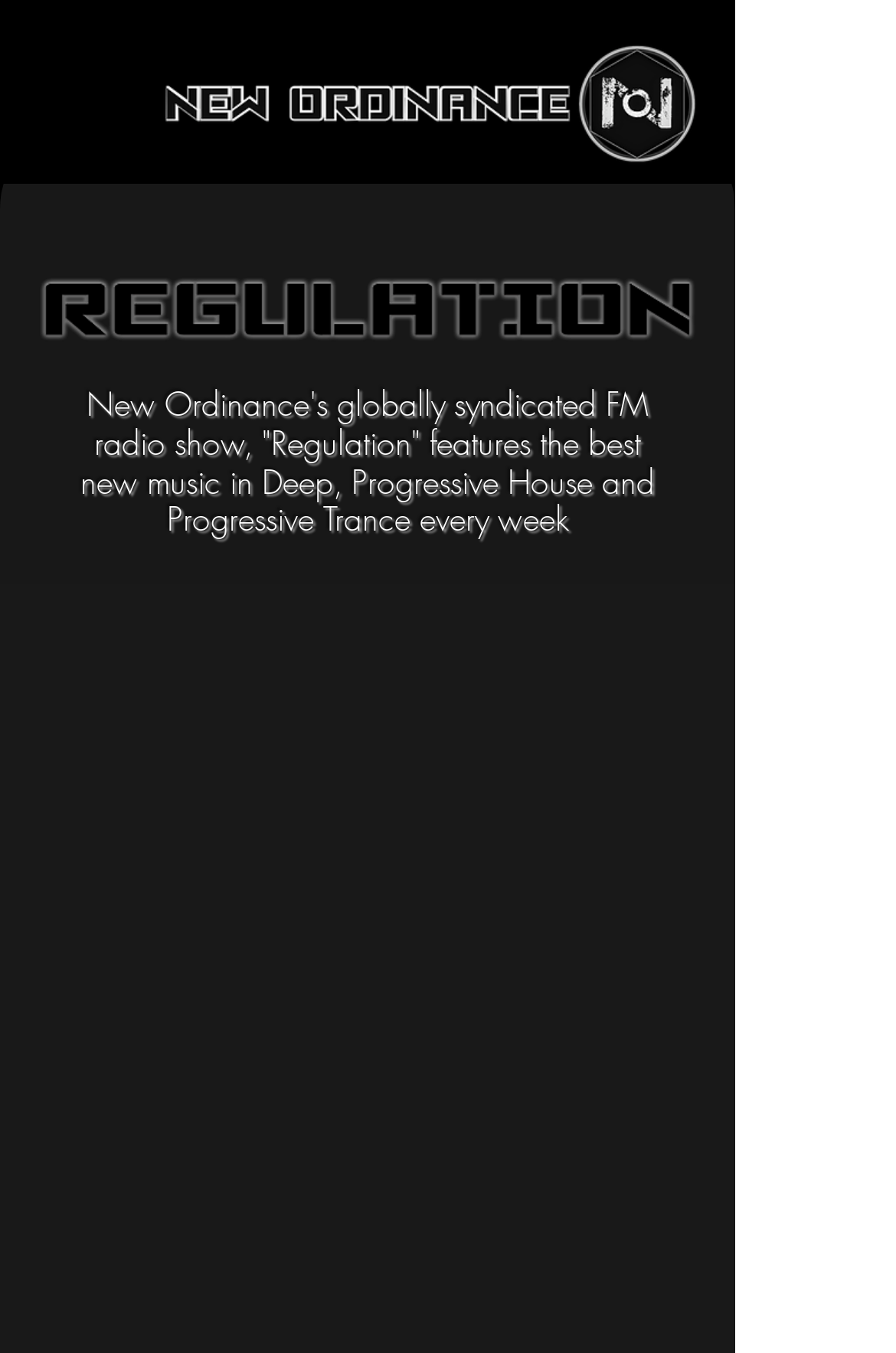Describe the webpage in detail, including text, images, and layout.

The webpage is dedicated to "Regulation", a globally syndicated FM radio show by New Ordinance, featuring the best new music in Progressive House and Progressive Trance every week. 

At the top left, there is a link to the New Ordinance homepage, accompanied by an image with the same text. To the right of this link, there is another image, which is the New Ordinance transparent emblem. 

On the top left corner, there is a button to open the navigation menu. Below this button, there is an image with the text "Regulation Category Text For Website". 

The main heading of the webpage is positioned in the middle, which describes the radio show "Regulation" and its music genres.